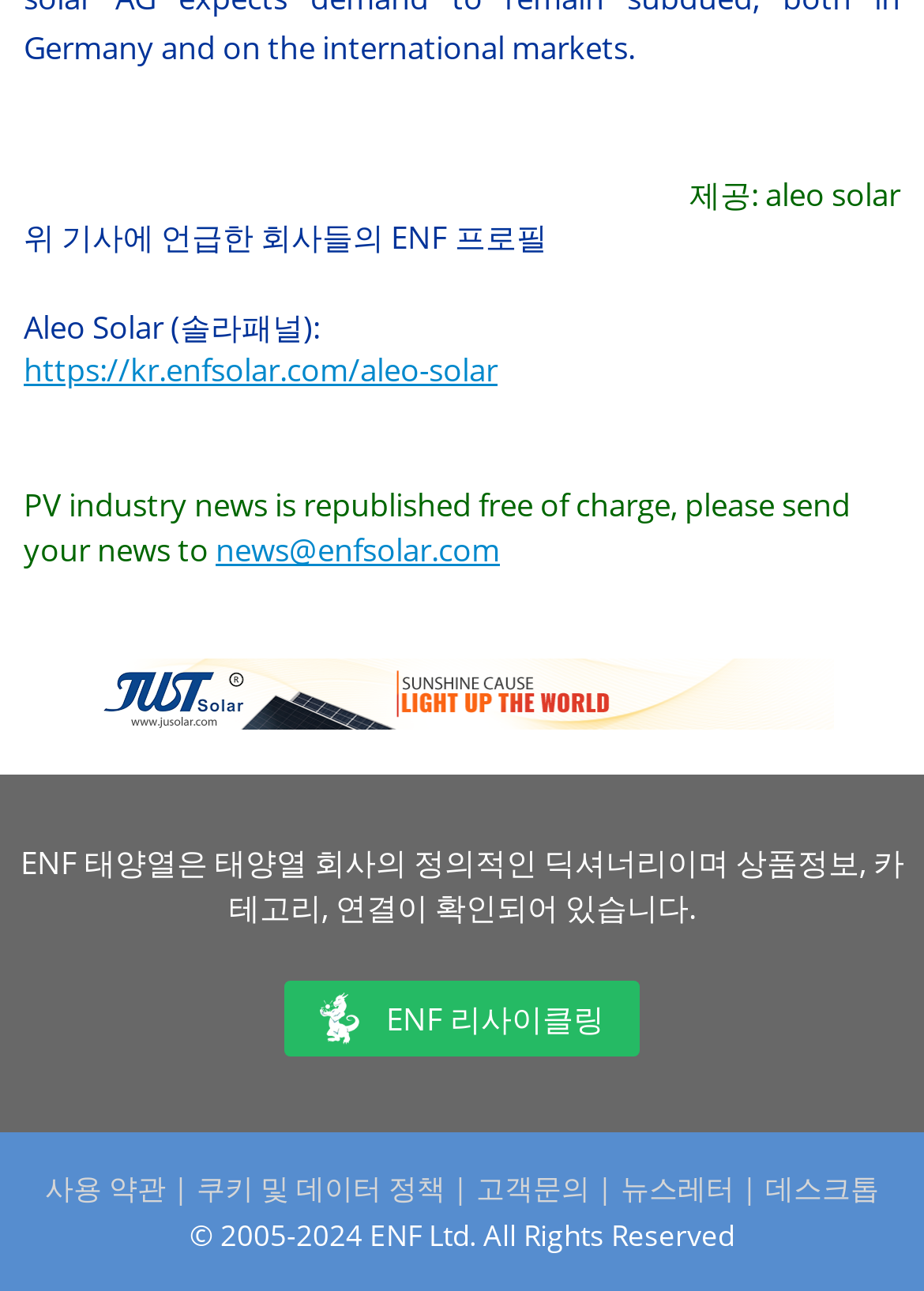What is the company mentioned in the first sentence?
Refer to the image and answer the question using a single word or phrase.

Aleo Solar